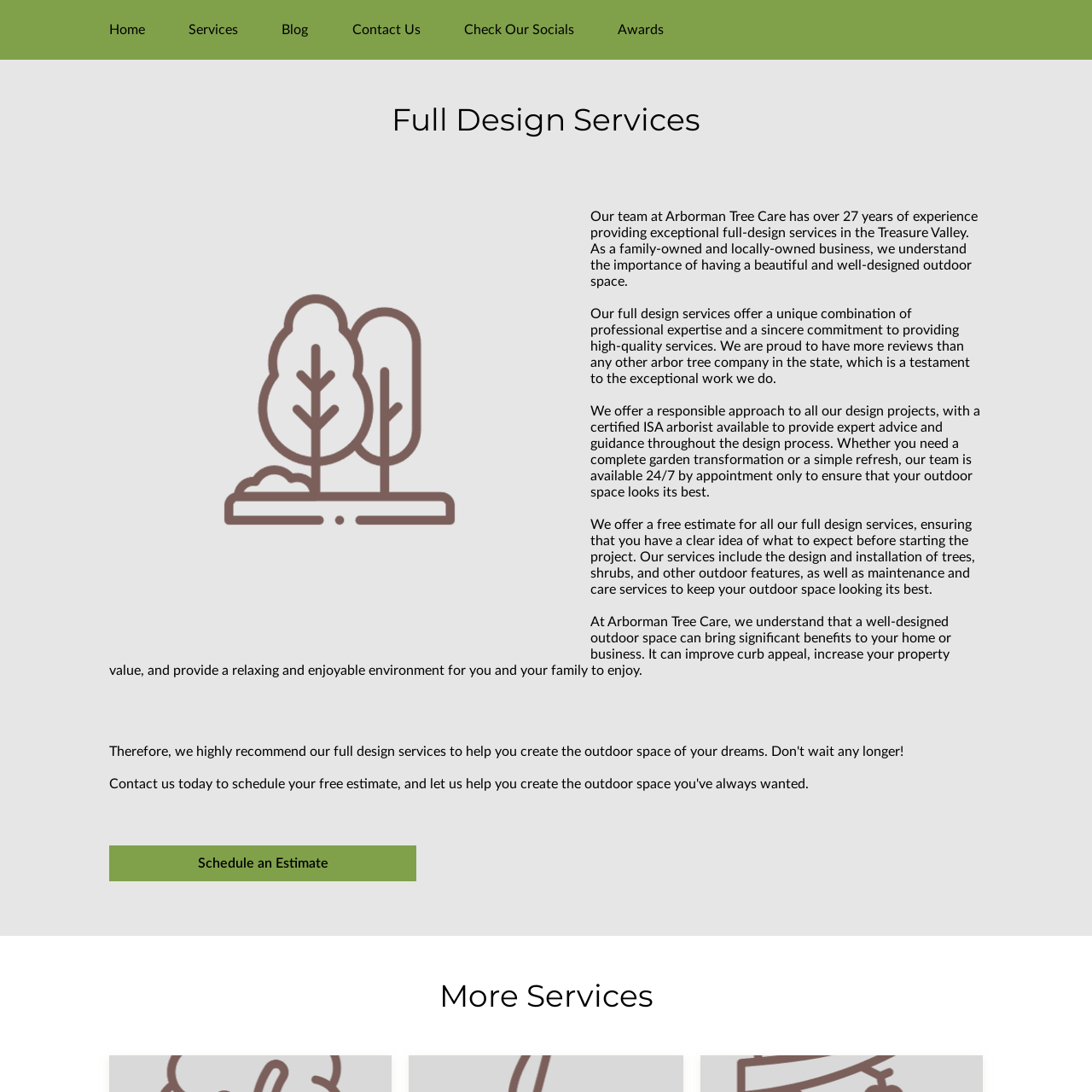Identify the bounding box for the UI element described as: "Entreprenuer". The coordinates should be four float numbers between 0 and 1, i.e., [left, top, right, bottom].

None